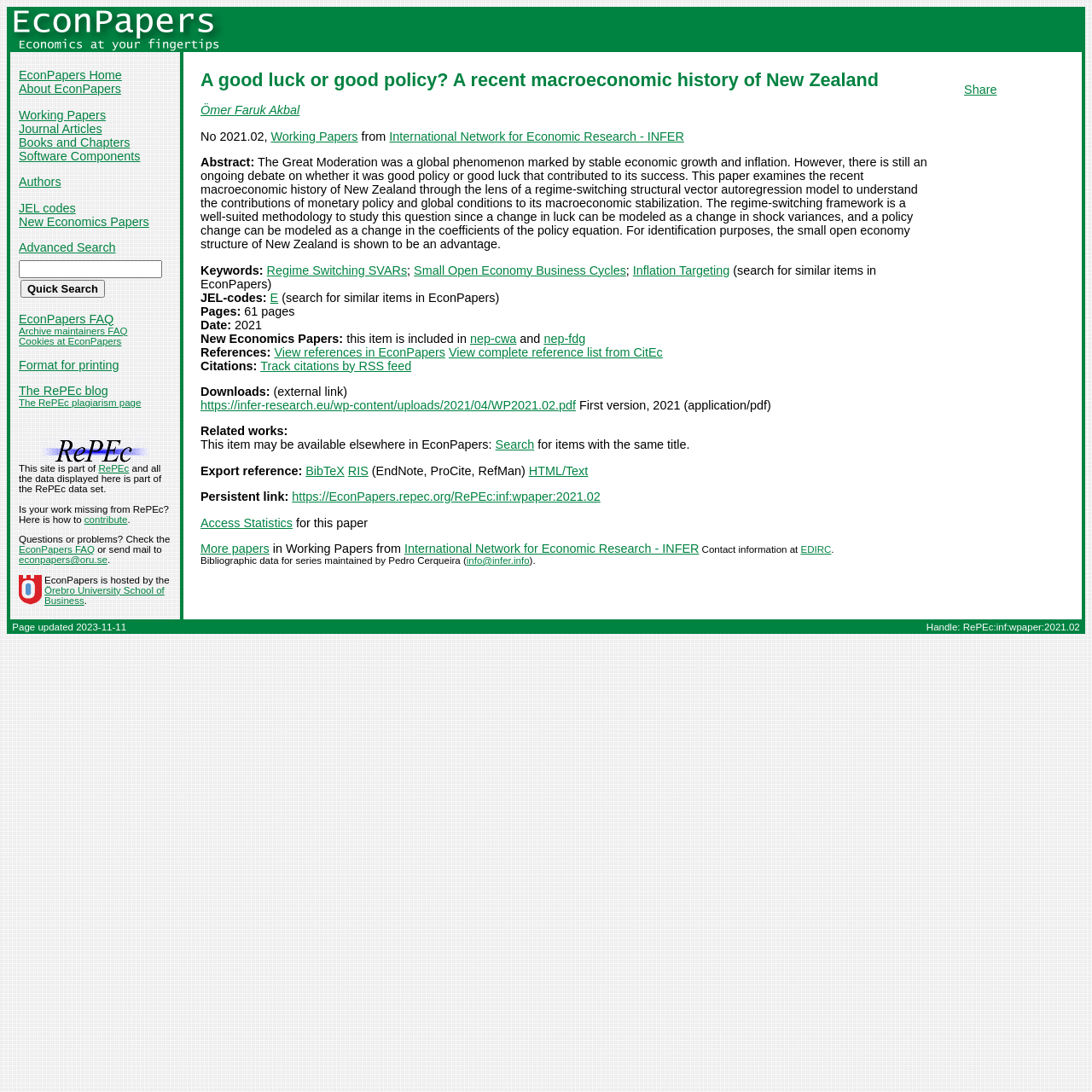Please locate the bounding box coordinates of the element that should be clicked to complete the given instruction: "View references in EconPapers".

[0.251, 0.316, 0.408, 0.329]